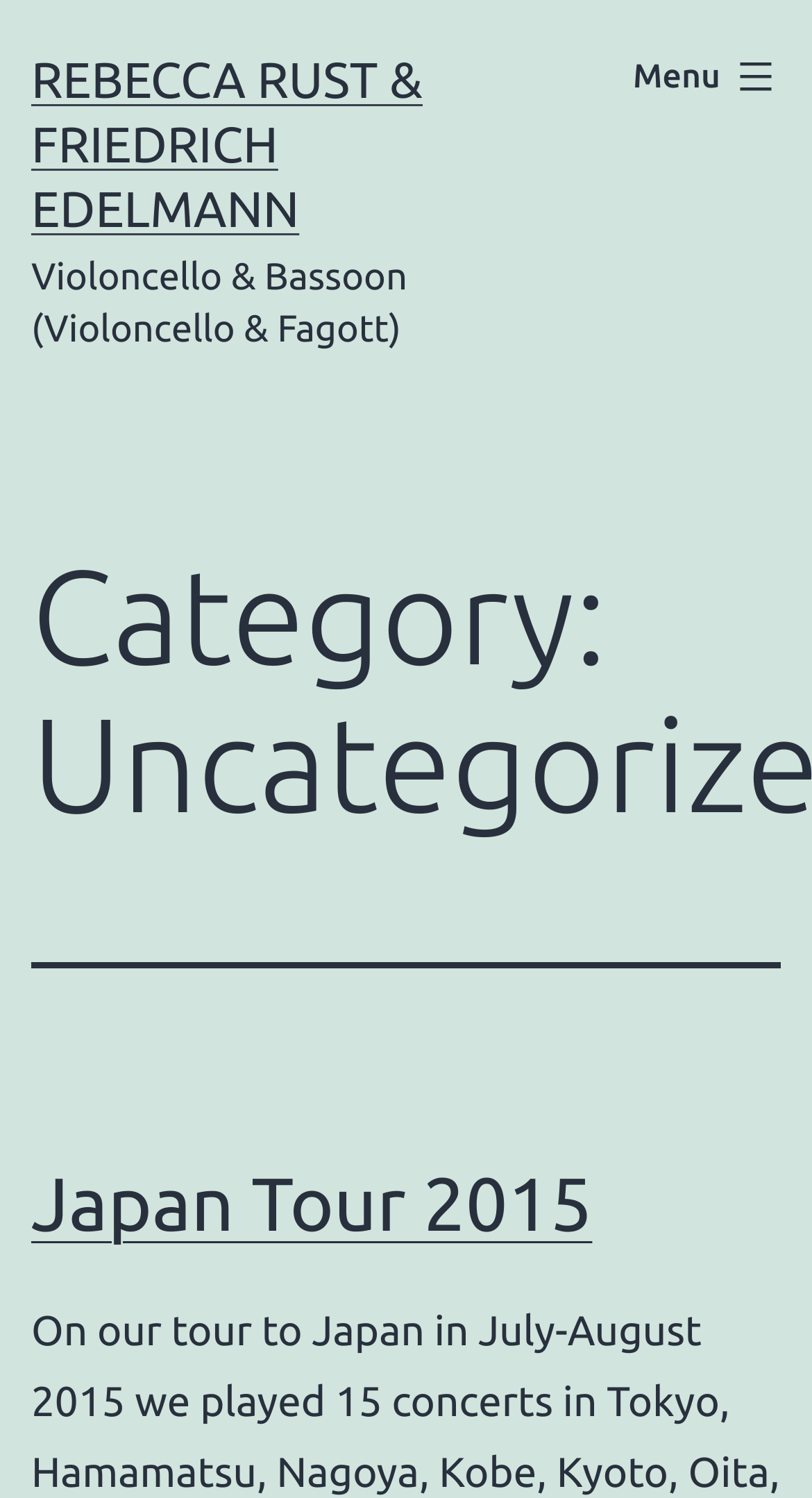Using floating point numbers between 0 and 1, provide the bounding box coordinates in the format (top-left x, top-left y, bottom-right x, bottom-right y). Locate the UI element described here: Japan Tour 2015

[0.038, 0.775, 0.729, 0.832]